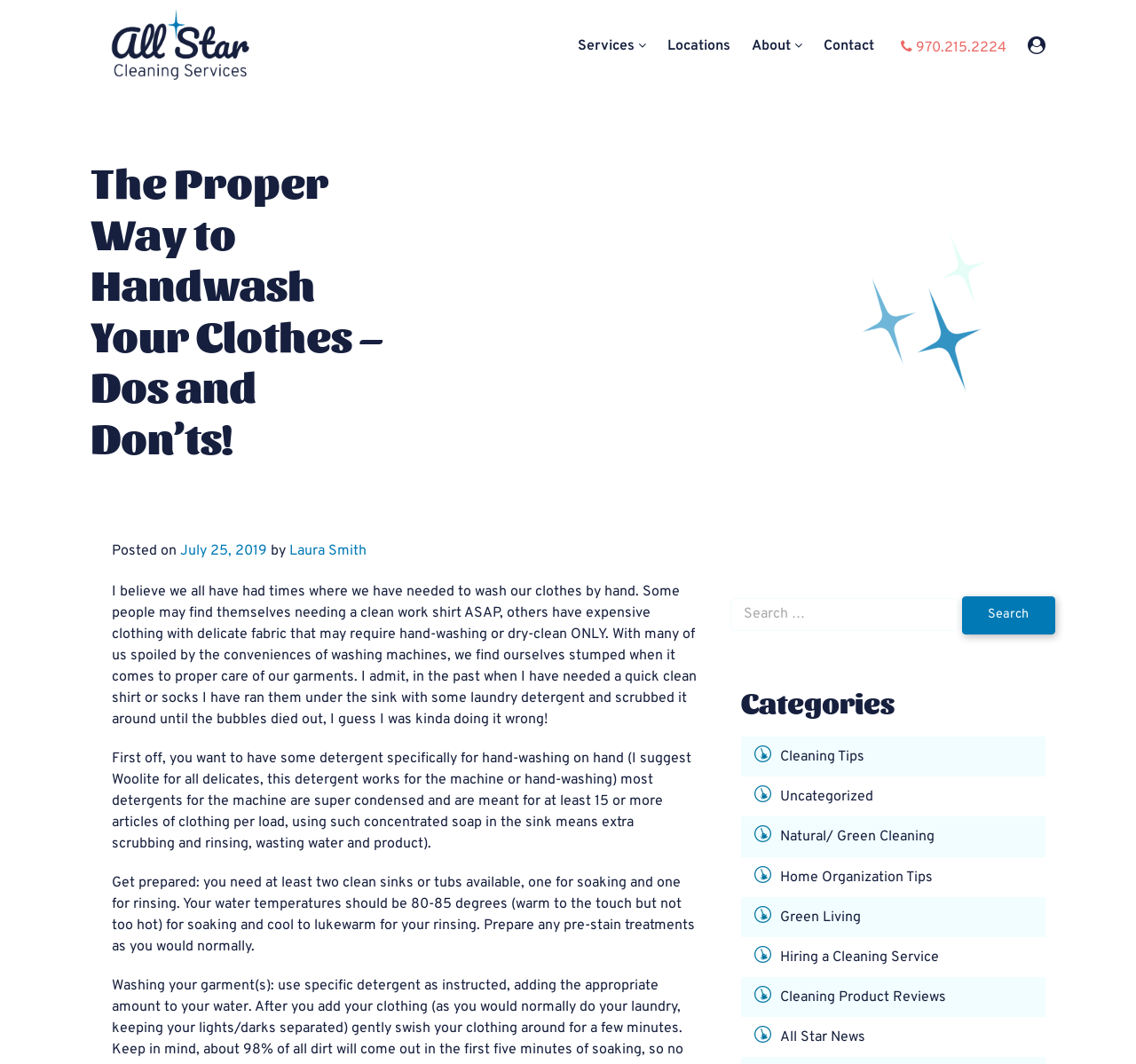Extract the primary heading text from the webpage.

The Proper Way to Handwash Your Clothes – Dos and Don’ts!